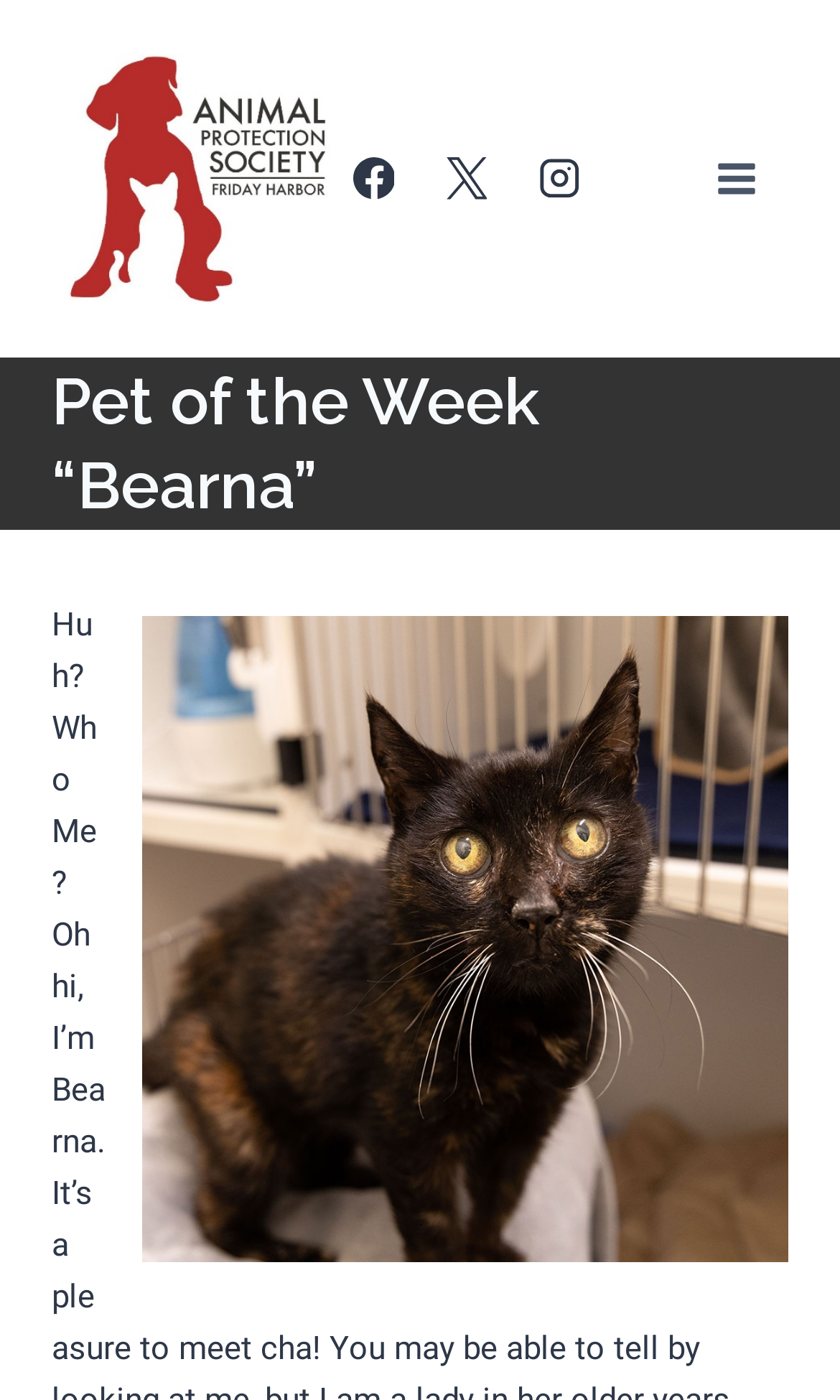Refer to the element description Facebook and identify the corresponding bounding box in the screenshot. Format the coordinates as (top-left x, top-left y, bottom-right x, bottom-right y) with values in the range of 0 to 1.

[0.395, 0.098, 0.495, 0.158]